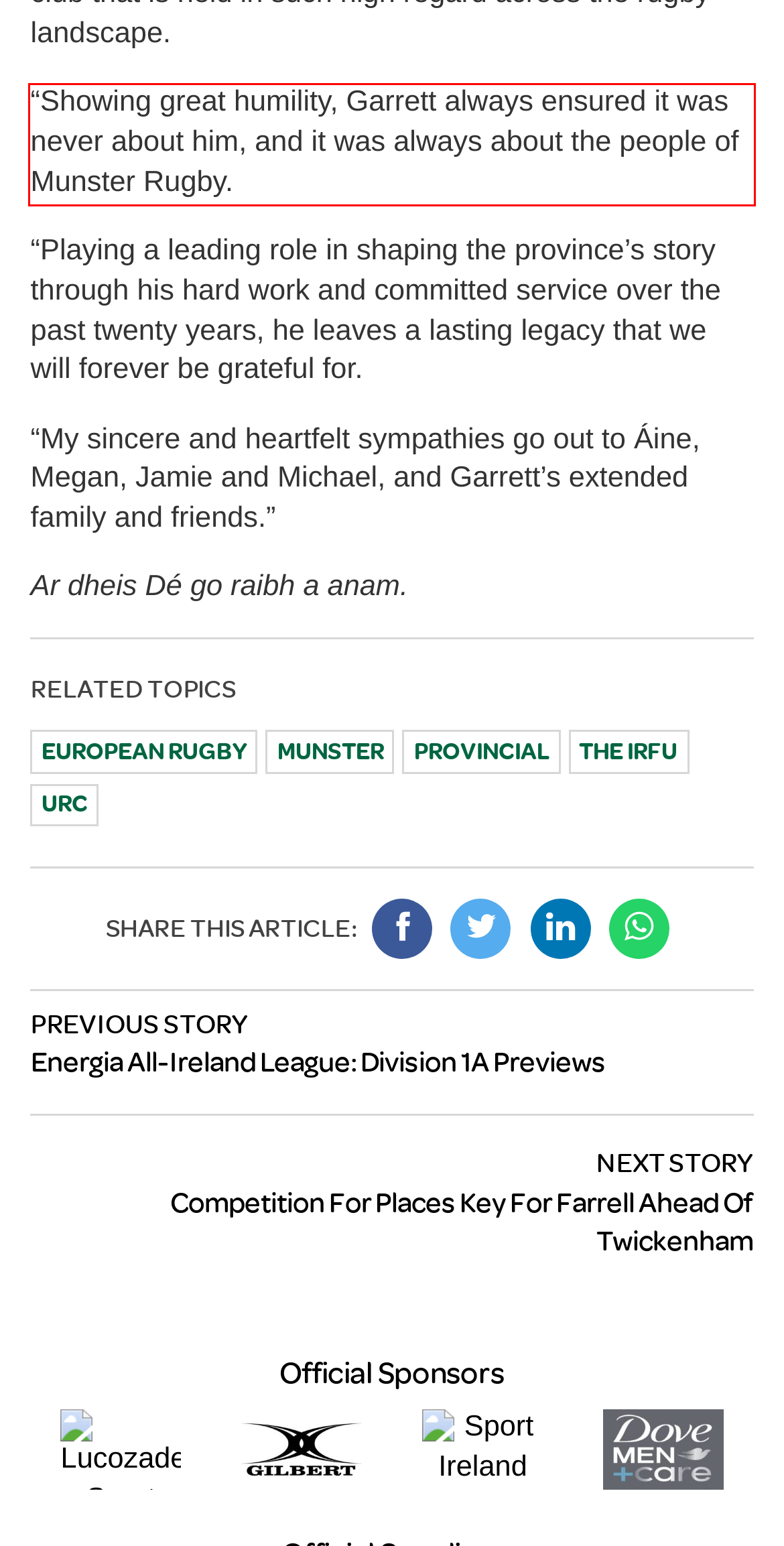You have a screenshot of a webpage where a UI element is enclosed in a red rectangle. Perform OCR to capture the text inside this red rectangle.

“Showing great humility, Garrett always ensured it was never about him, and it was always about the people of Munster Rugby.